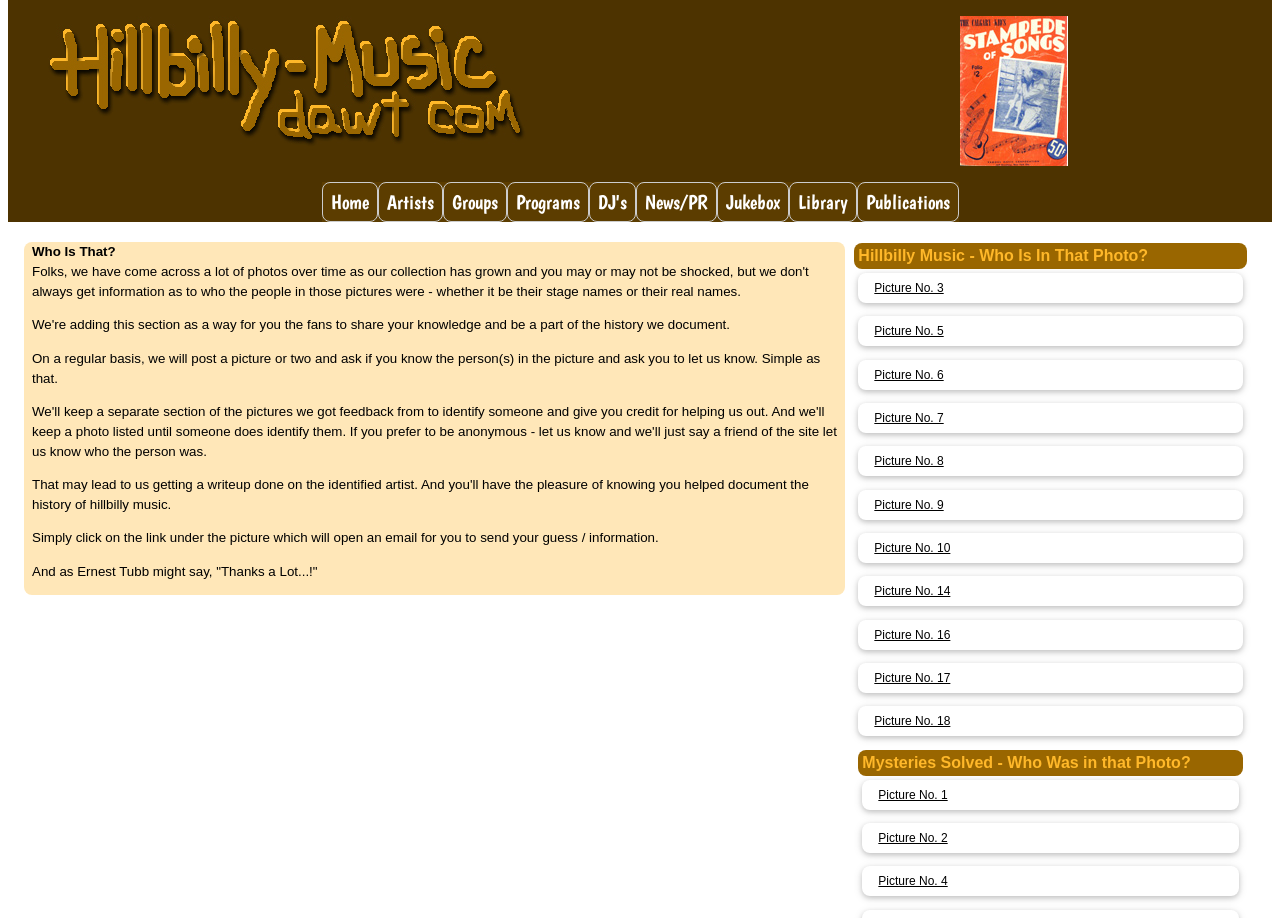Indicate the bounding box coordinates of the element that needs to be clicked to satisfy the following instruction: "Solve the mystery of Picture No. 1". The coordinates should be four float numbers between 0 and 1, i.e., [left, top, right, bottom].

[0.686, 0.858, 0.74, 0.873]